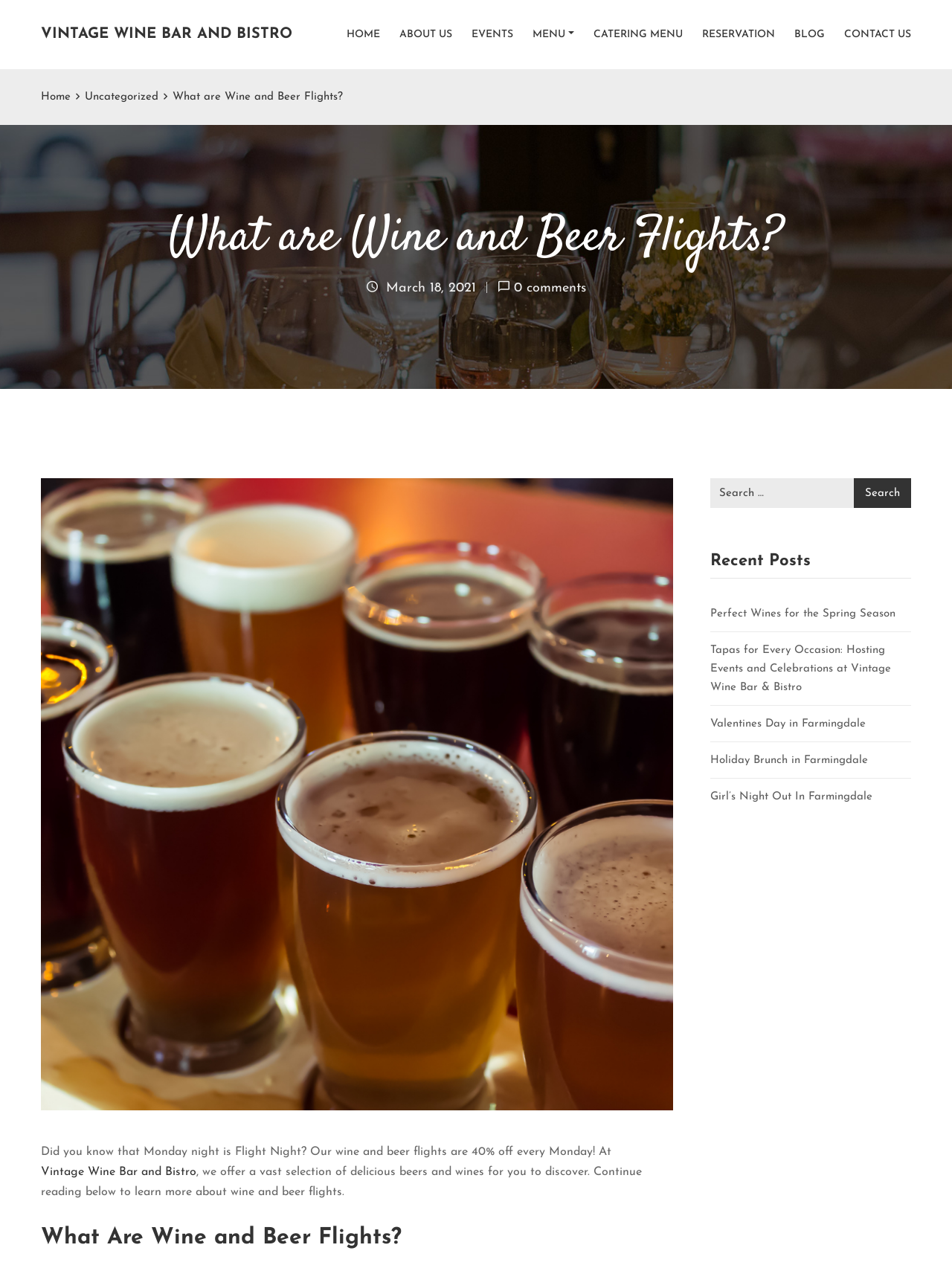From the element description Home, predict the bounding box coordinates of the UI element. The coordinates must be specified in the format (top-left x, top-left y, bottom-right x, bottom-right y) and should be within the 0 to 1 range.

[0.354, 0.003, 0.41, 0.052]